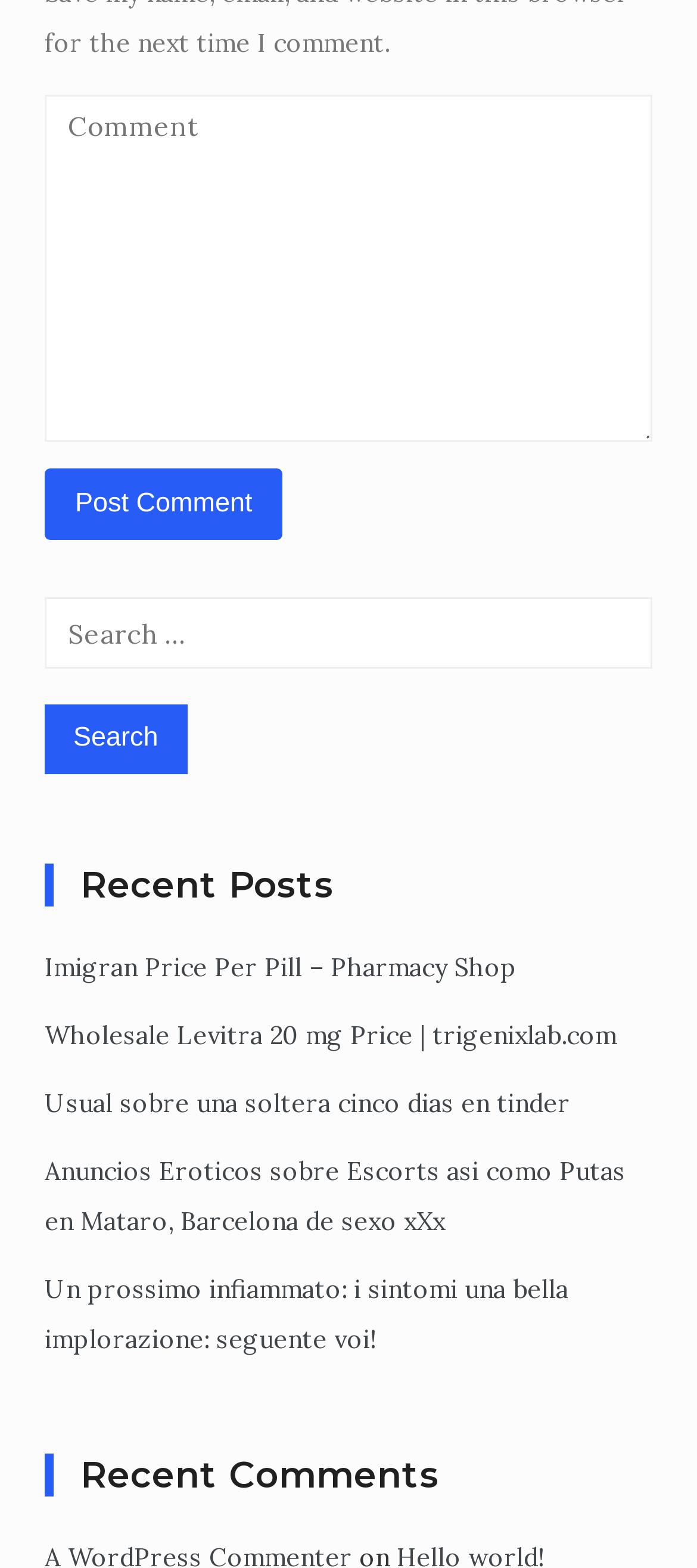Find the bounding box coordinates for the area that should be clicked to accomplish the instruction: "Enter a comment".

[0.064, 0.06, 0.936, 0.281]